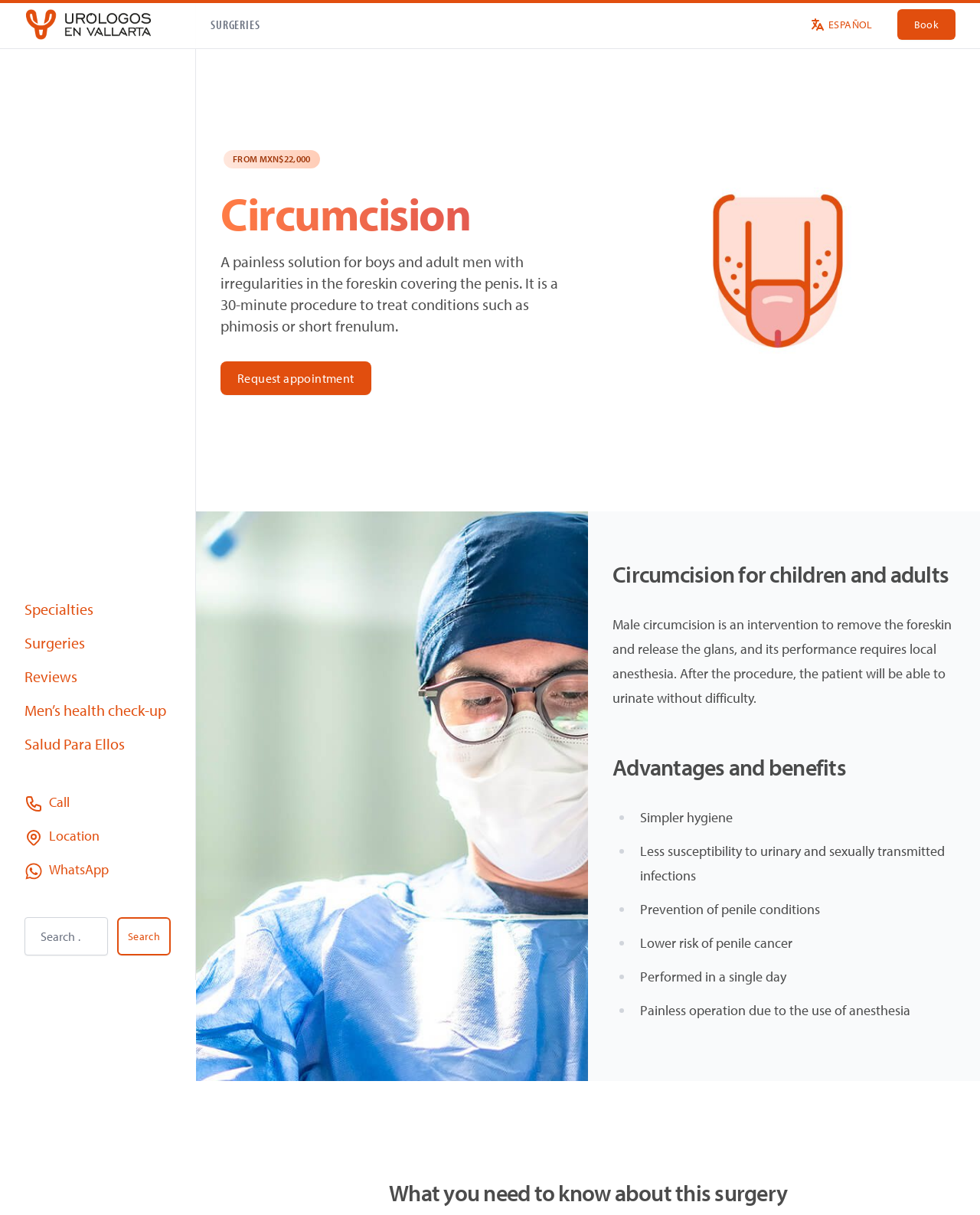Could you specify the bounding box coordinates for the clickable section to complete the following instruction: "Search for something"?

[0.025, 0.755, 0.174, 0.786]